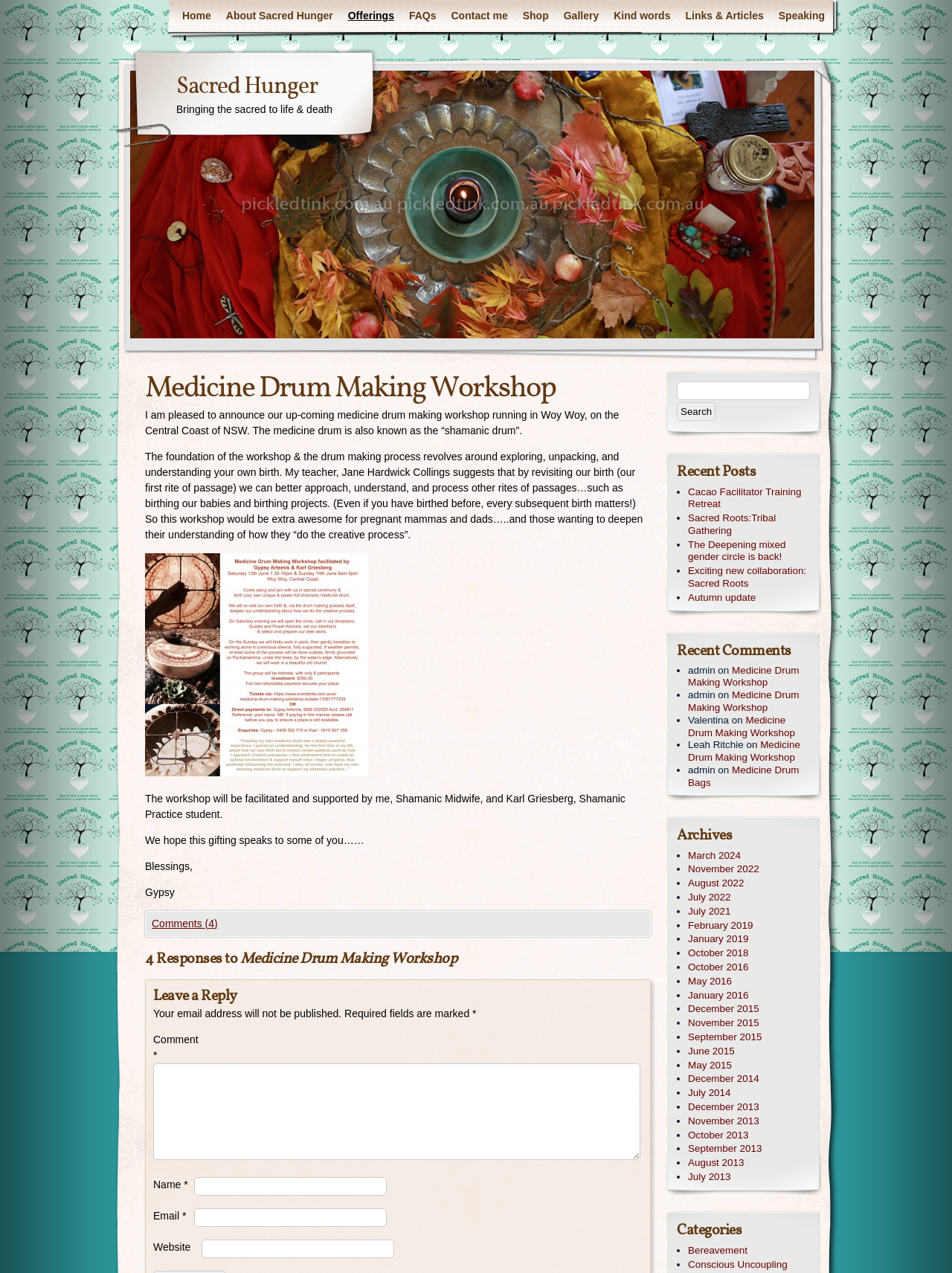Given the following UI element description: "October 2013", find the bounding box coordinates in the webpage screenshot.

[0.723, 0.886, 0.852, 0.897]